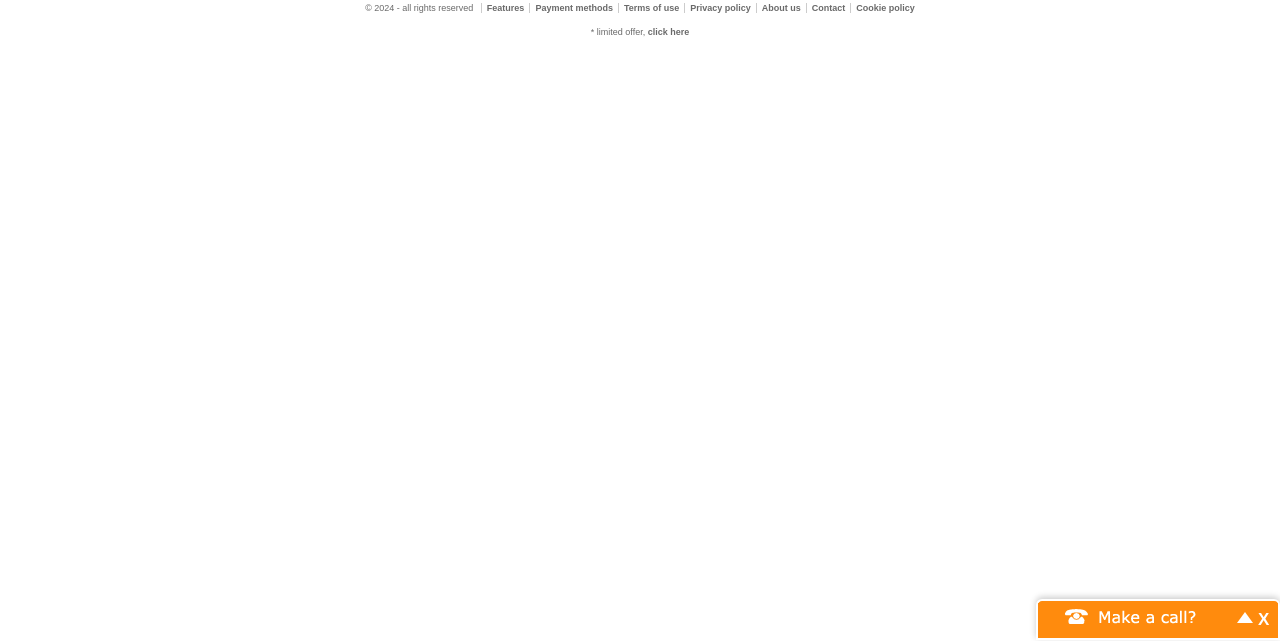Determine the bounding box coordinates for the HTML element mentioned in the following description: "Cookie policy". The coordinates should be a list of four floats ranging from 0 to 1, represented as [left, top, right, bottom].

[0.669, 0.005, 0.715, 0.021]